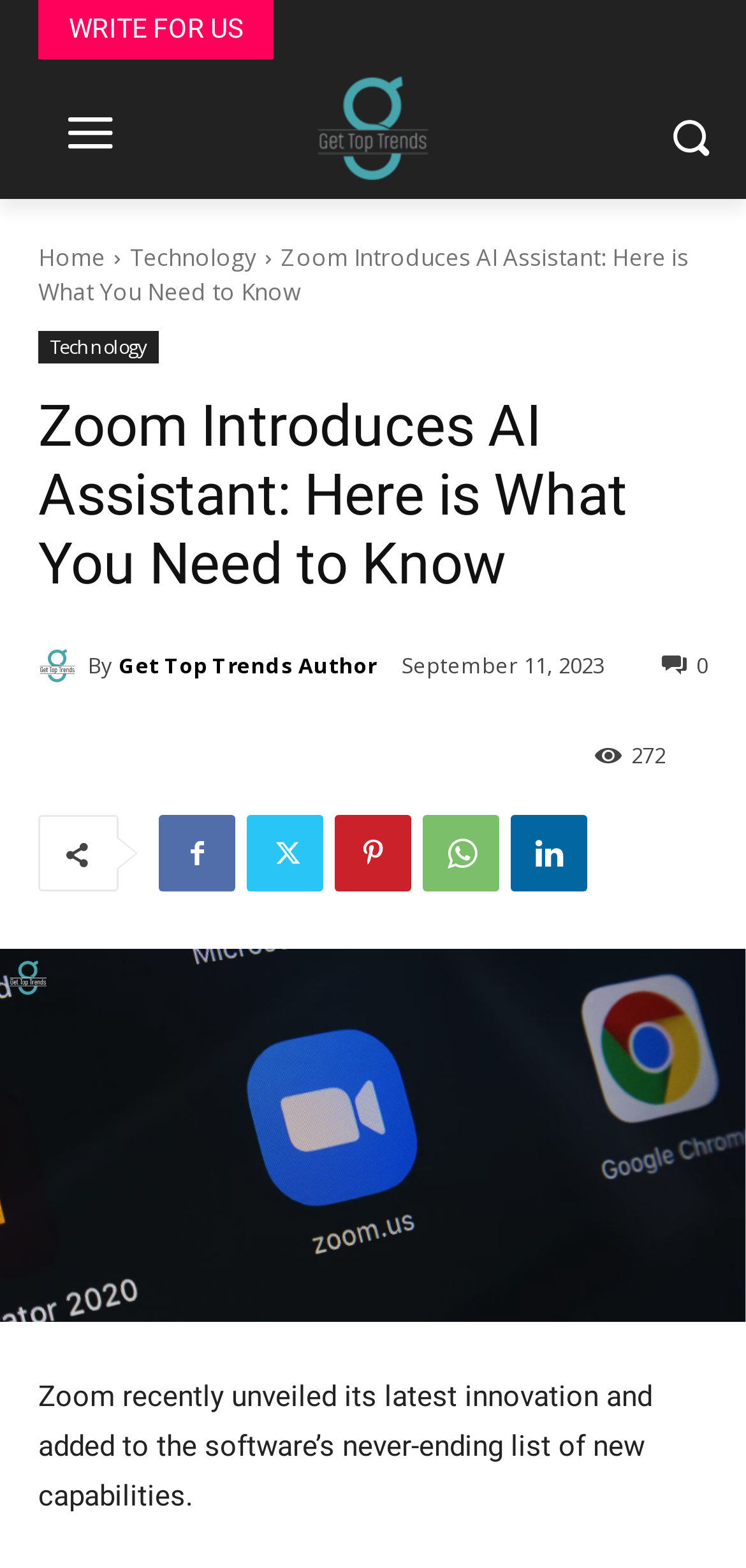Determine the bounding box coordinates for the UI element with the following description: "WRITE FOR US". The coordinates should be four float numbers between 0 and 1, represented as [left, top, right, bottom].

[0.051, 0.0, 0.367, 0.038]